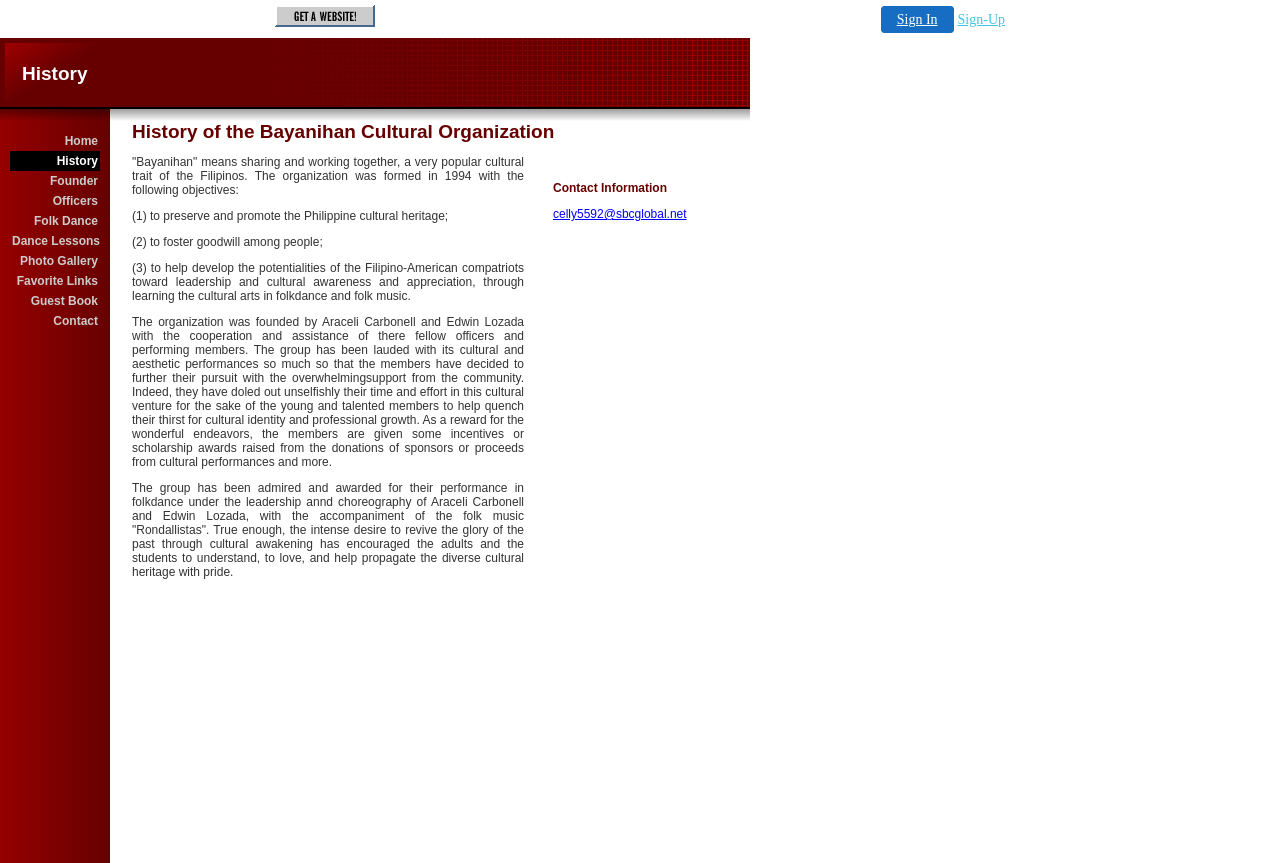Answer the question in a single word or phrase:
What is the name of the organization?

Bayanihan Cultural Organization